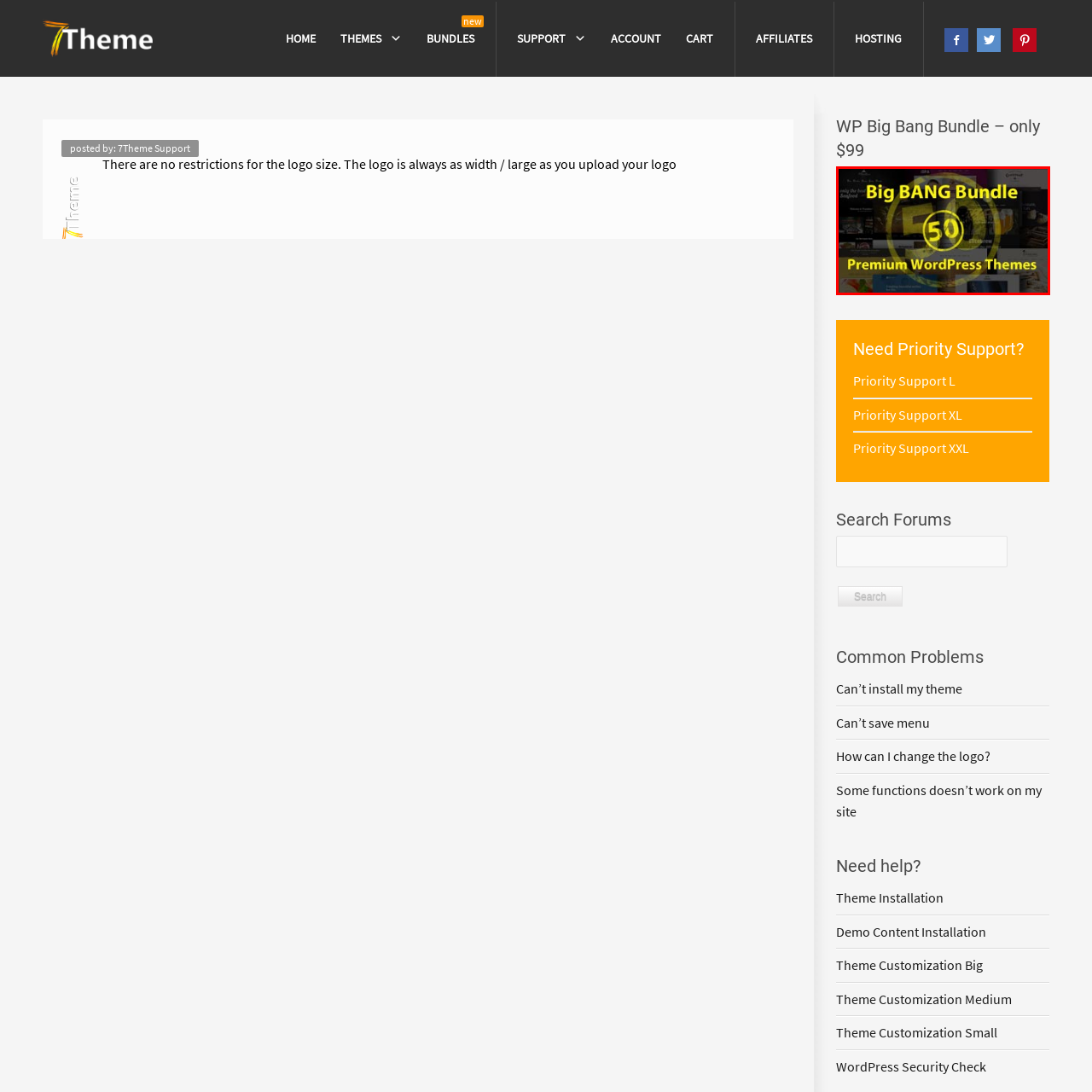Direct your attention to the red-bounded image and answer the question with a single word or phrase:
What is the purpose of the promotional display?

To attract customers